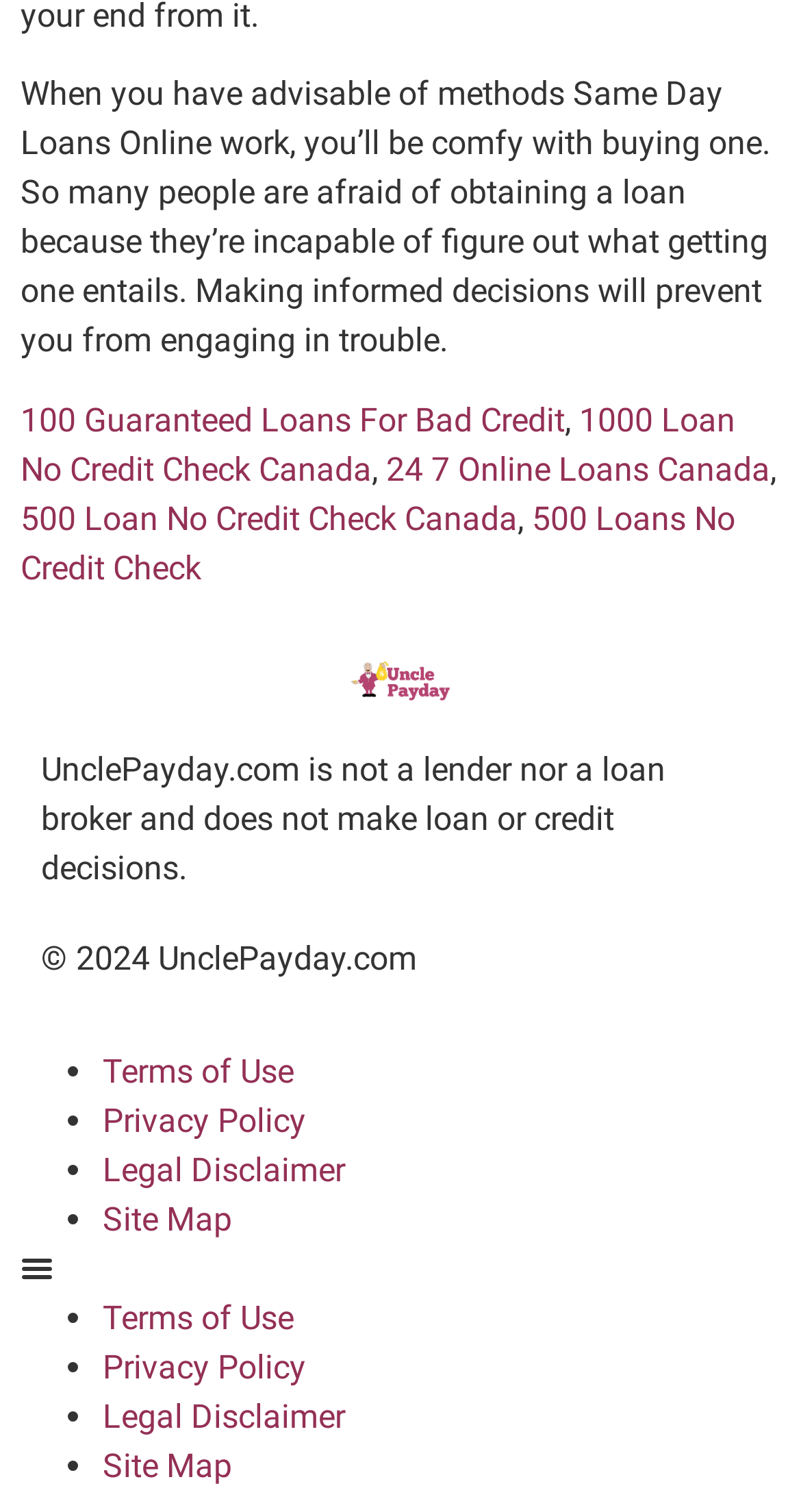Please determine the bounding box coordinates for the element with the description: "Privacy Policy".

[0.128, 0.891, 0.382, 0.917]